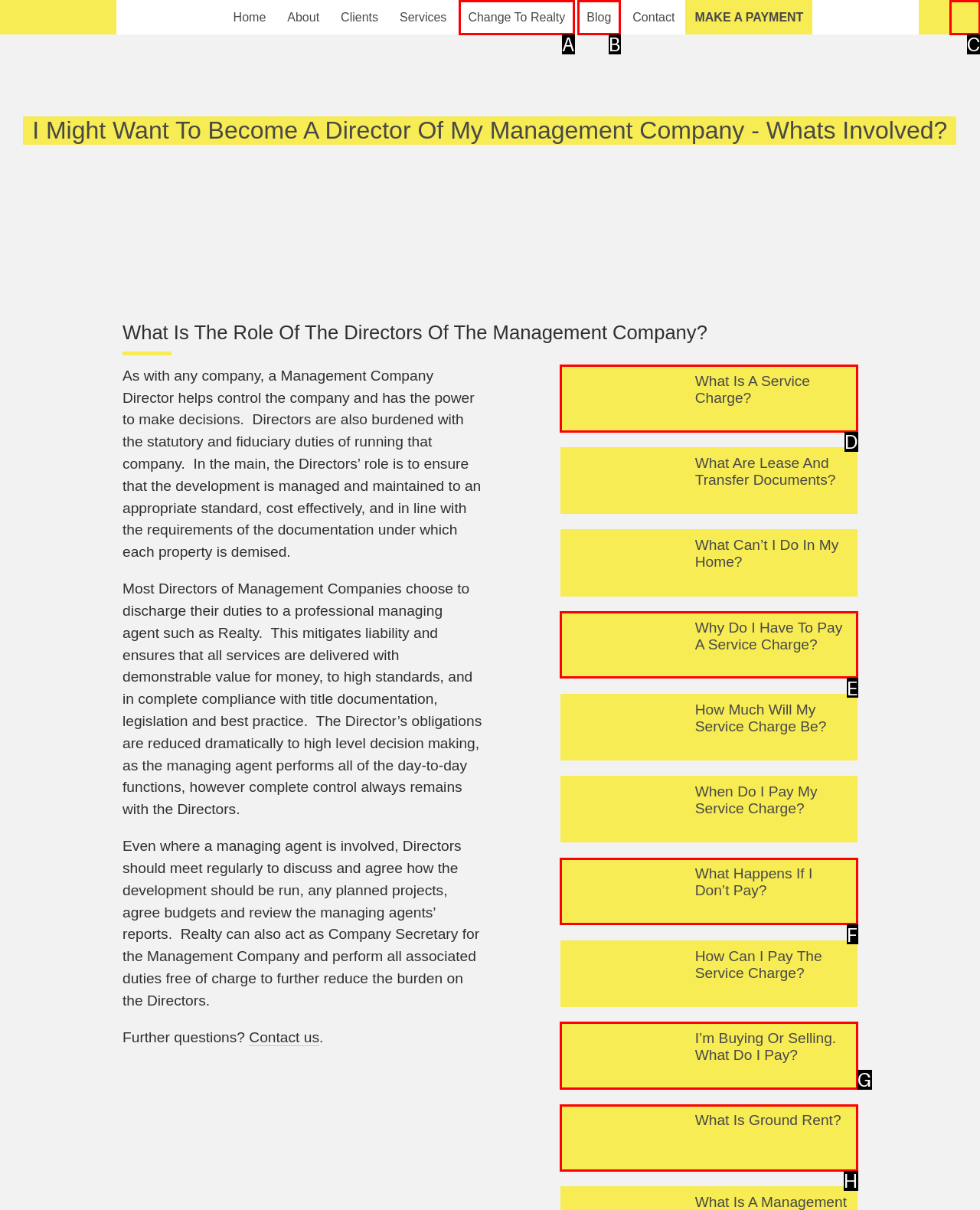Select the HTML element that corresponds to the description: What Is Ground Rent?
Reply with the letter of the correct option from the given choices.

H